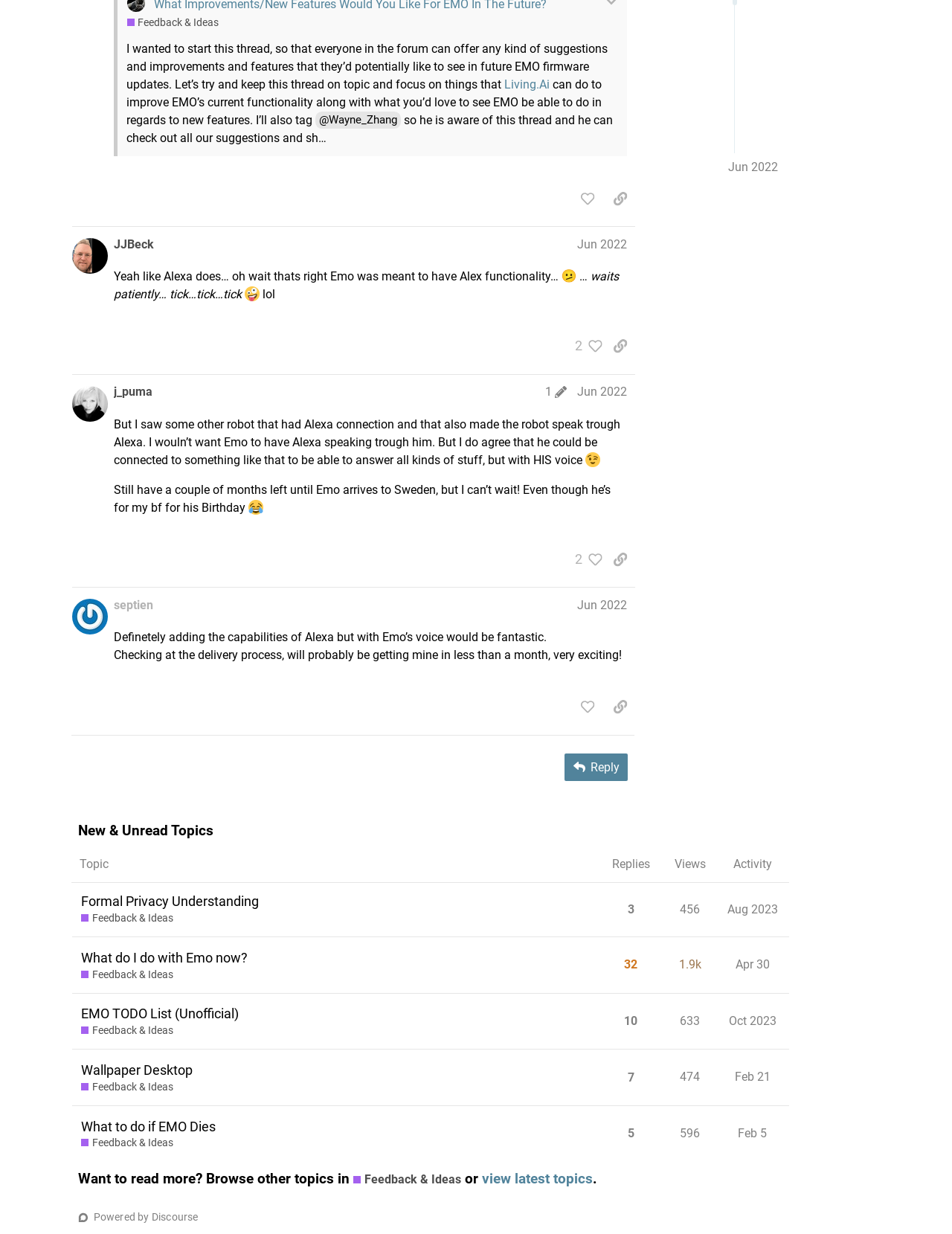Using the element description: "10", determine the bounding box coordinates. The coordinates should be in the format [left, top, right, bottom], with values between 0 and 1.

[0.652, 0.561, 0.674, 0.588]